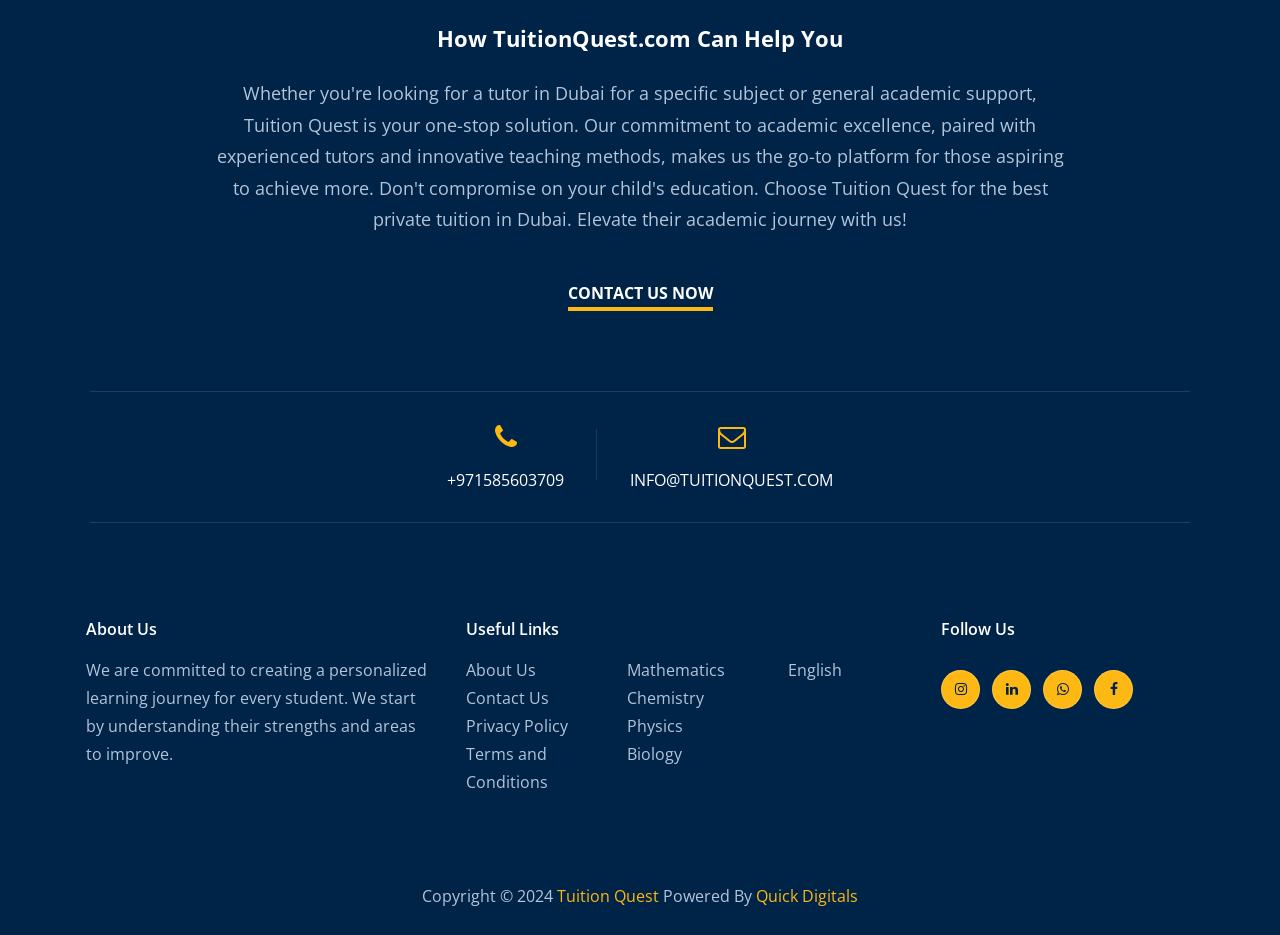Look at the image and answer the question in detail:
How many subjects are listed under 'Useful Links'?

The 'Useful Links' section is located below the 'About Us' heading. It lists five subjects: Mathematics, Chemistry, Physics, Biology, and English. These subjects are links that can be clicked to access more information.